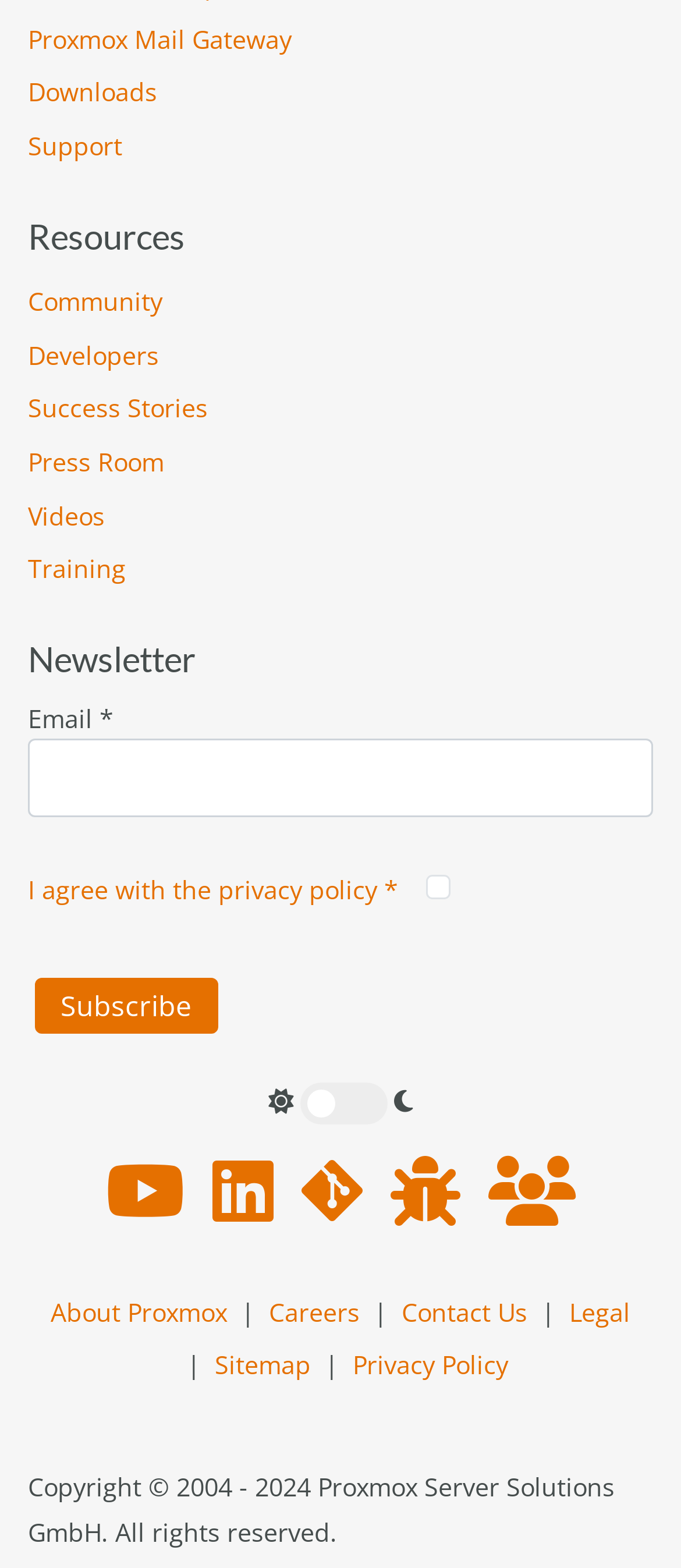Please specify the coordinates of the bounding box for the element that should be clicked to carry out this instruction: "Subscribe to the newsletter". The coordinates must be four float numbers between 0 and 1, formatted as [left, top, right, bottom].

[0.051, 0.623, 0.319, 0.659]